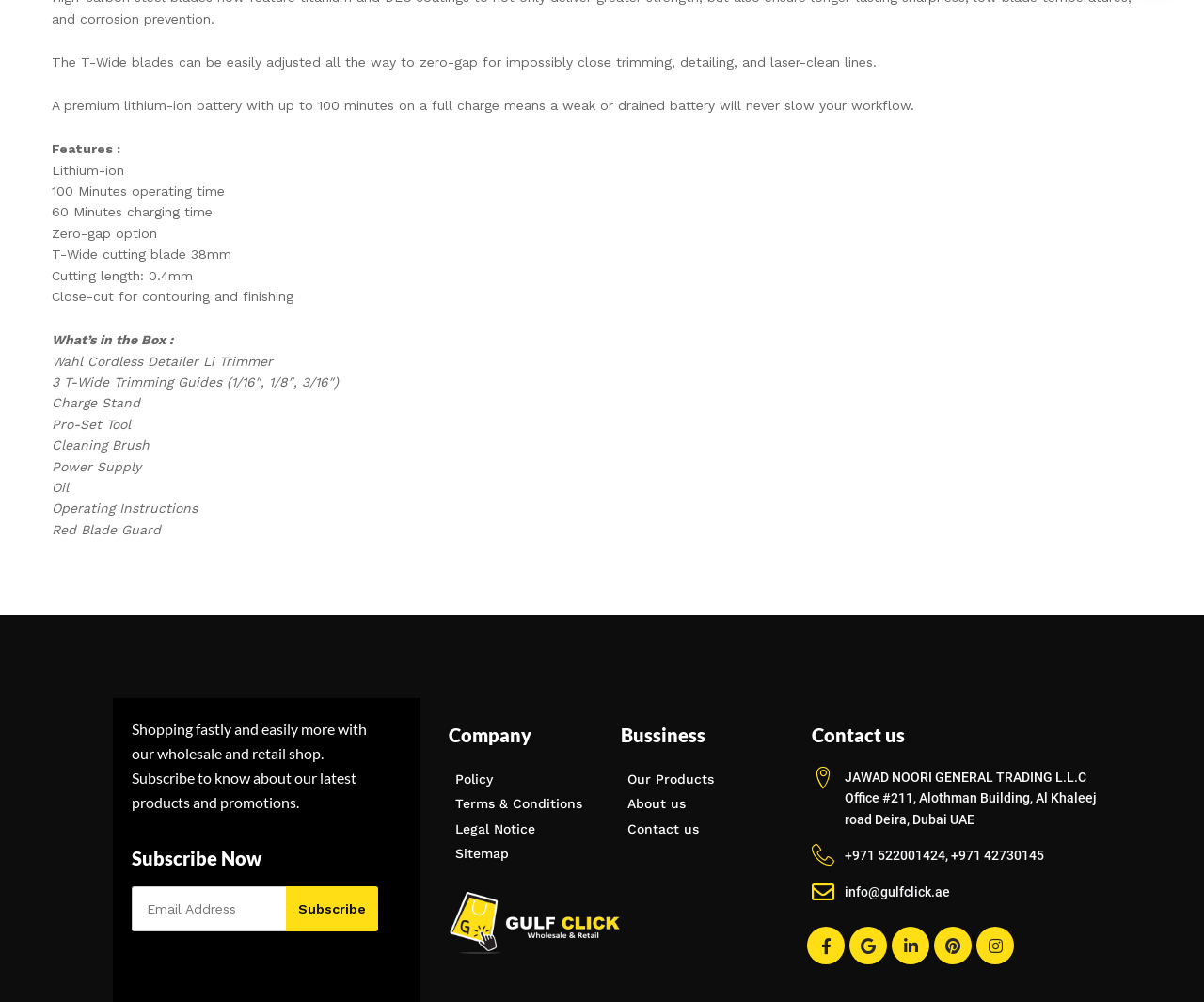What is the product being described?
Provide a concise answer using a single word or phrase based on the image.

Wahl Cordless Detailer Li Trimmer